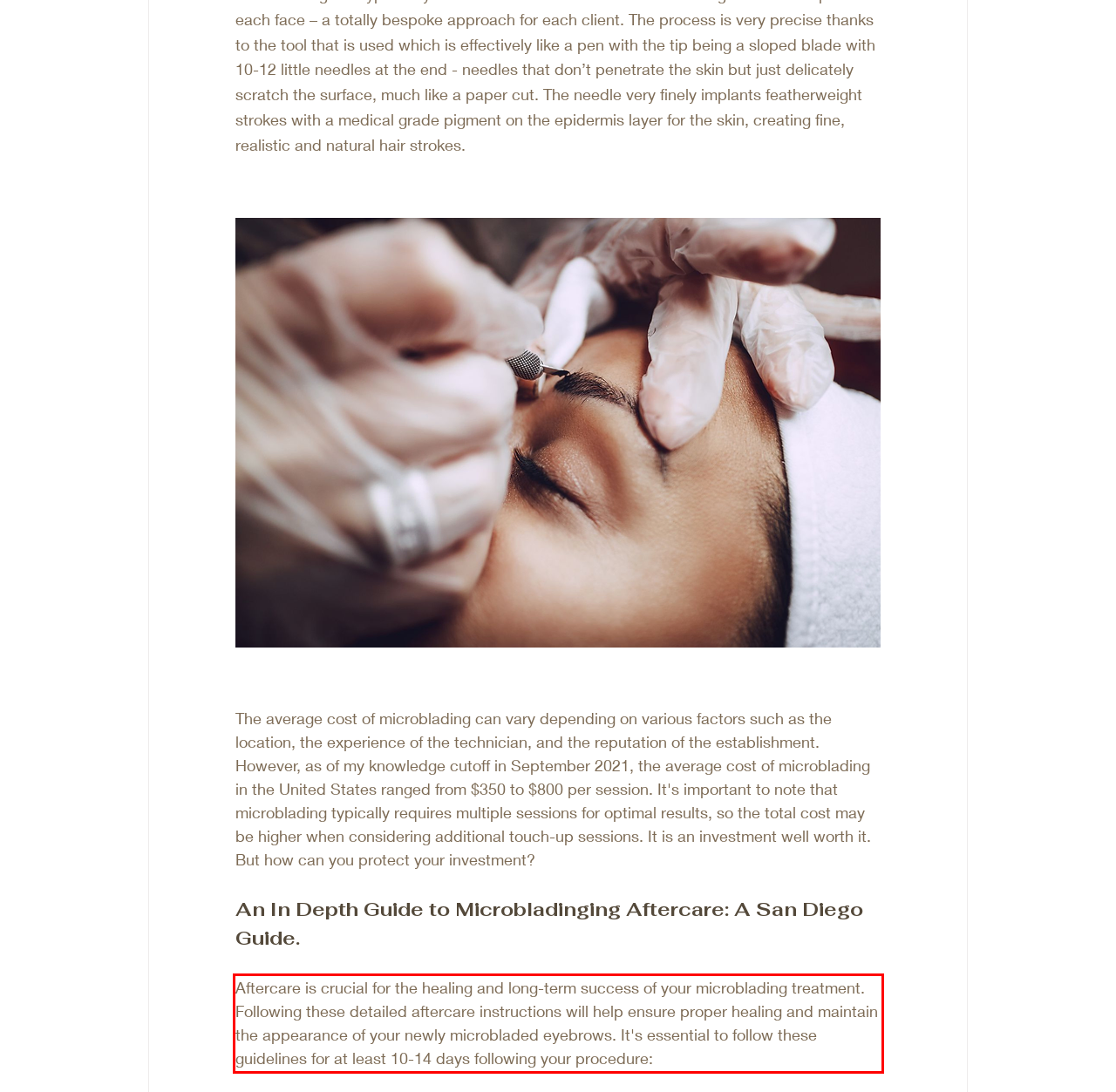Observe the screenshot of the webpage, locate the red bounding box, and extract the text content within it.

Aftercare is crucial for the healing and long-term success of your microblading treatment. Following these detailed aftercare instructions will help ensure proper healing and maintain the appearance of your newly microbladed eyebrows. It's essential to follow these guidelines for at least 10-14 days following your procedure: